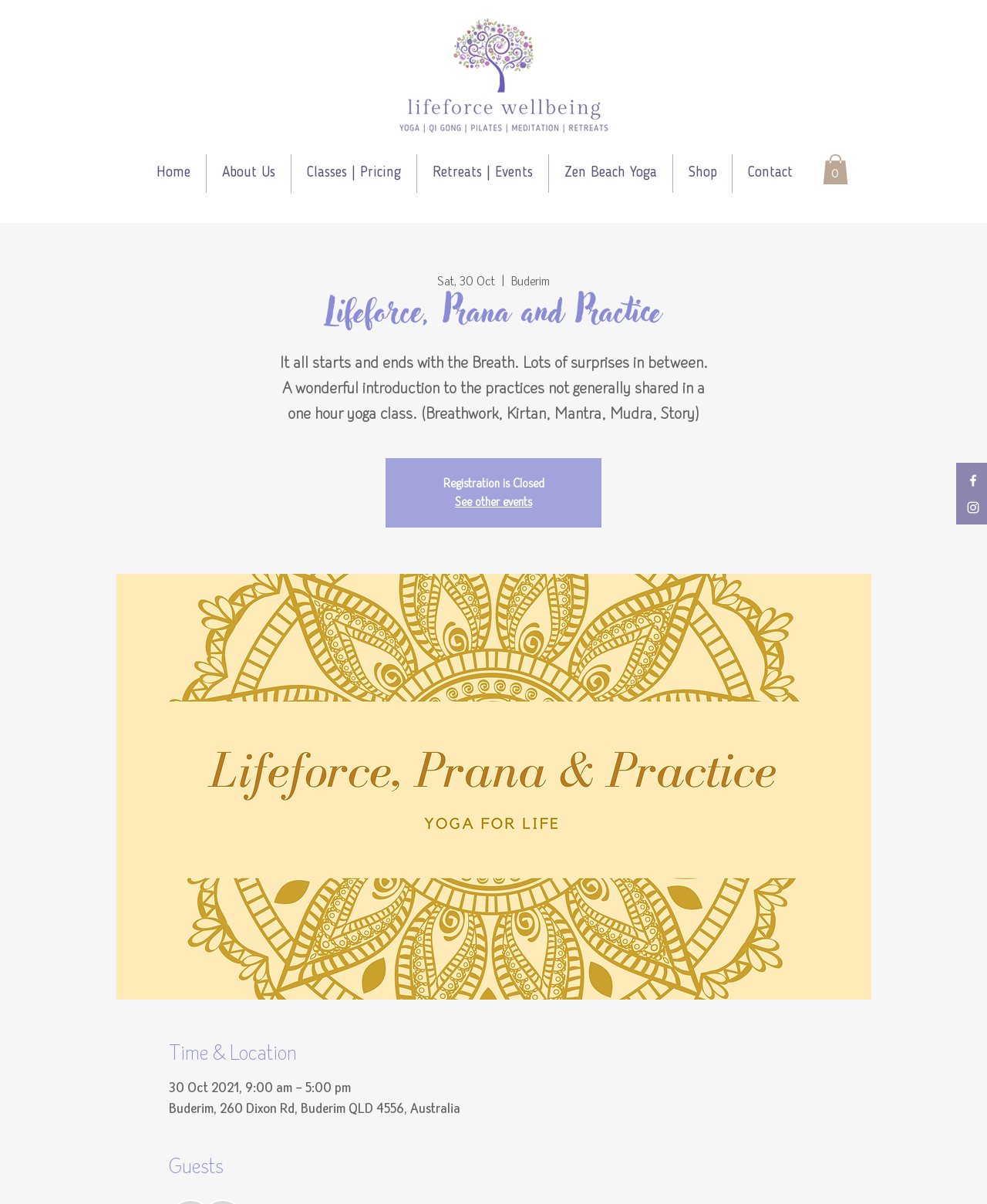Provide the bounding box coordinates of the HTML element described as: "Home". The bounding box coordinates should be four float numbers between 0 and 1, i.e., [left, top, right, bottom].

[0.143, 0.128, 0.209, 0.16]